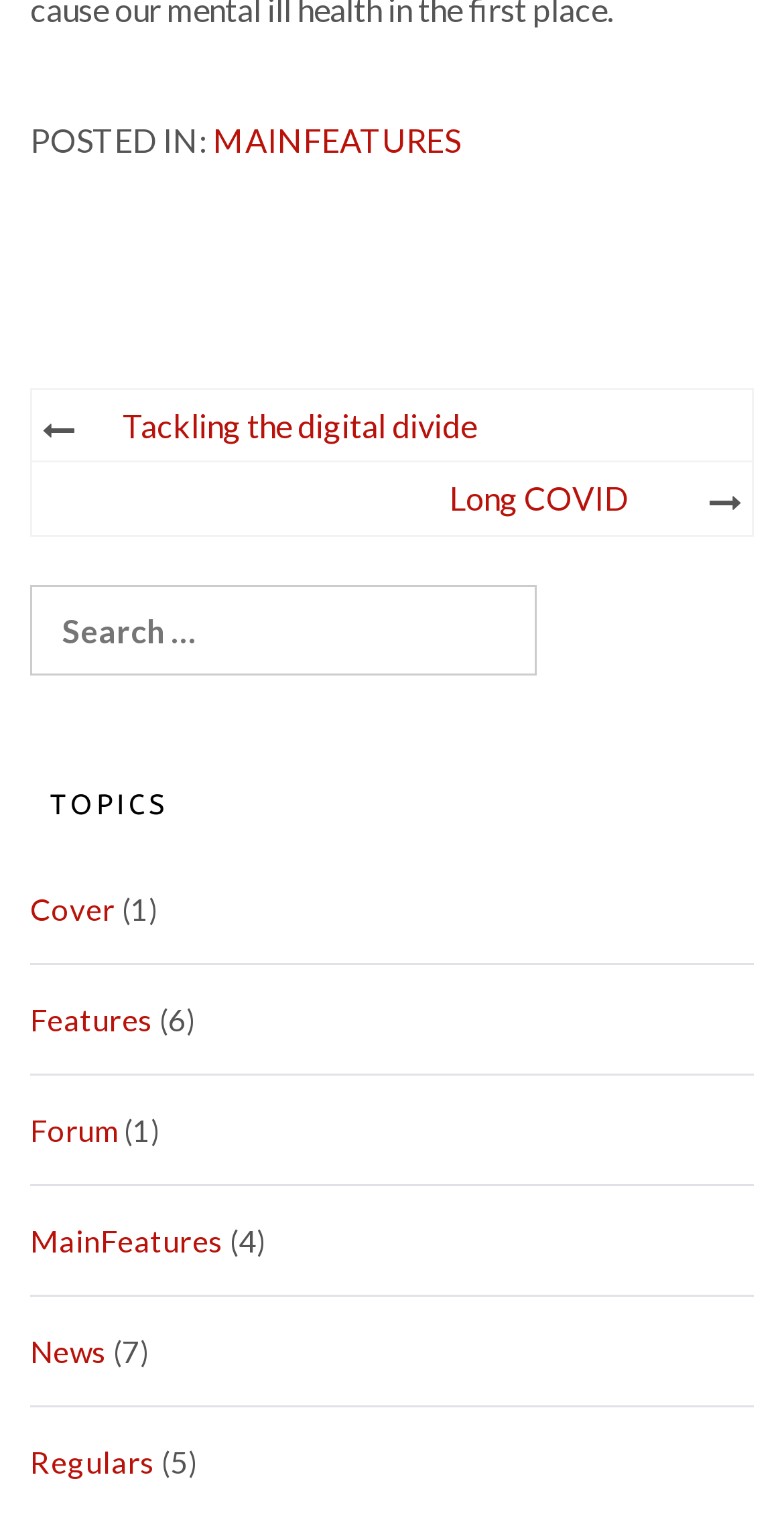Given the description of the UI element: "Long COVID", predict the bounding box coordinates in the form of [left, top, right, bottom], with each value being a float between 0 and 1.

[0.054, 0.308, 0.84, 0.342]